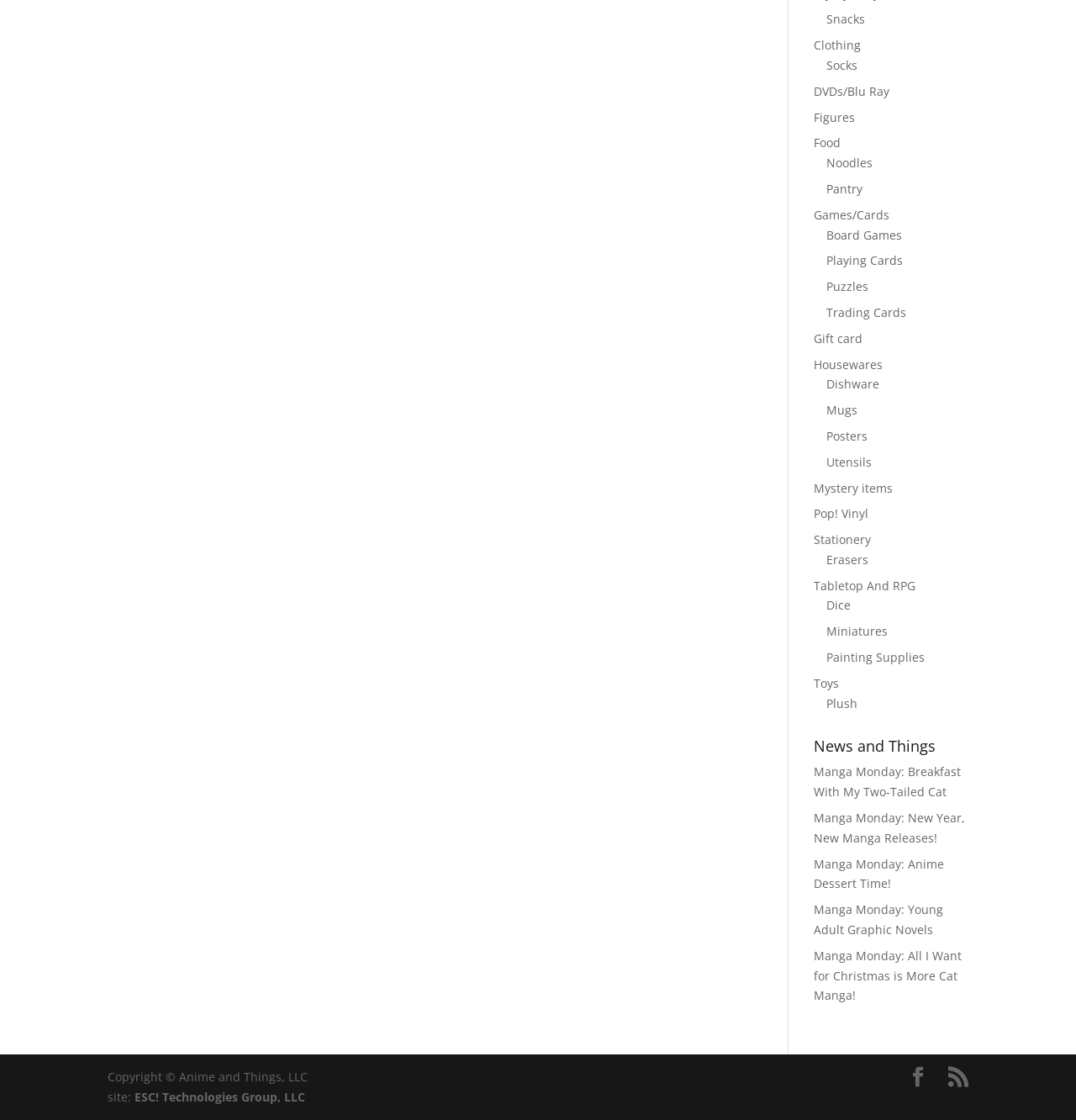Give the bounding box coordinates for this UI element: "ESC! Technologies Group, LLC". The coordinates should be four float numbers between 0 and 1, arranged as [left, top, right, bottom].

[0.125, 0.972, 0.284, 0.987]